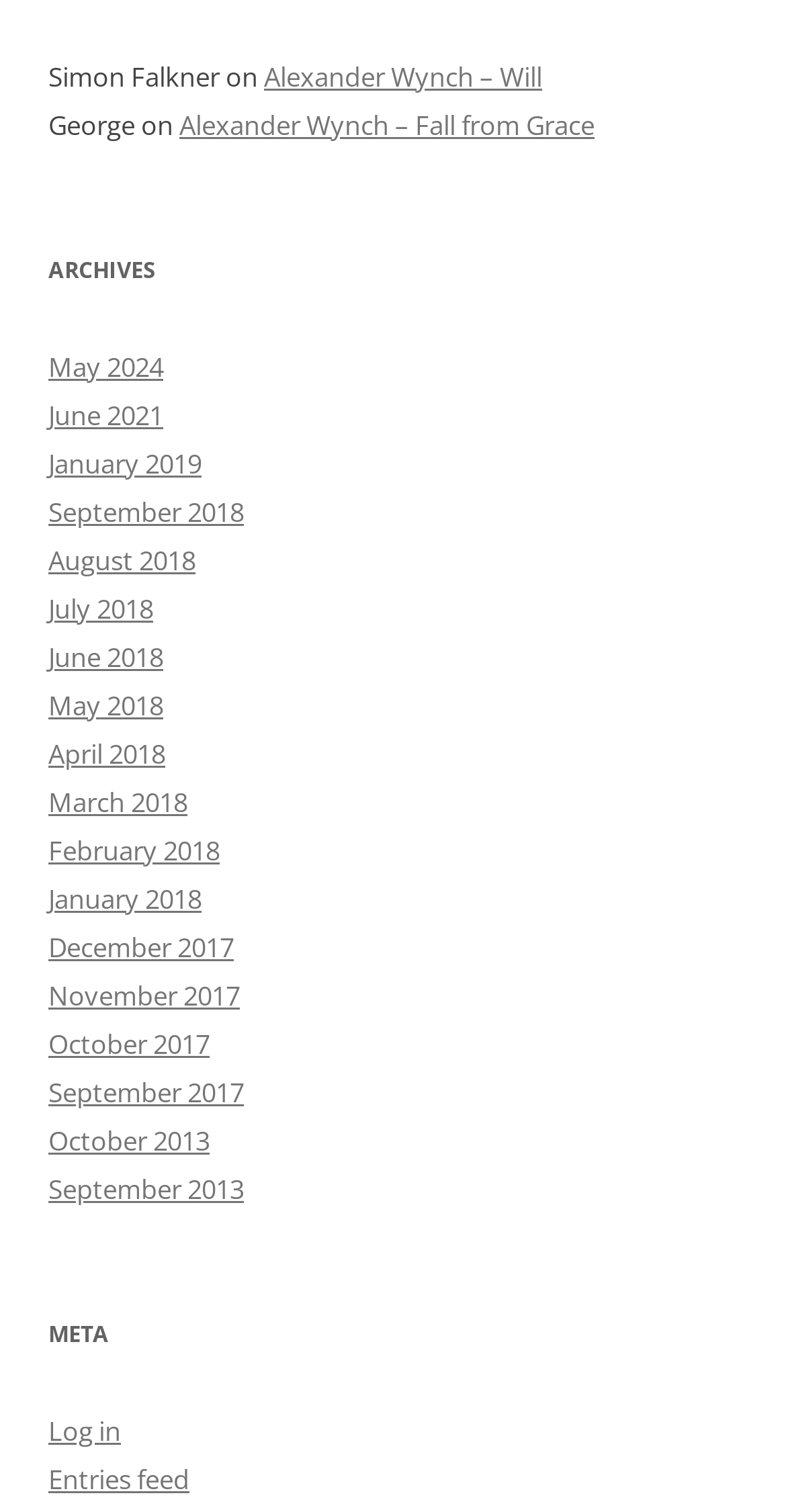Please determine the bounding box coordinates for the UI element described as: "July 2018".

[0.062, 0.391, 0.195, 0.415]